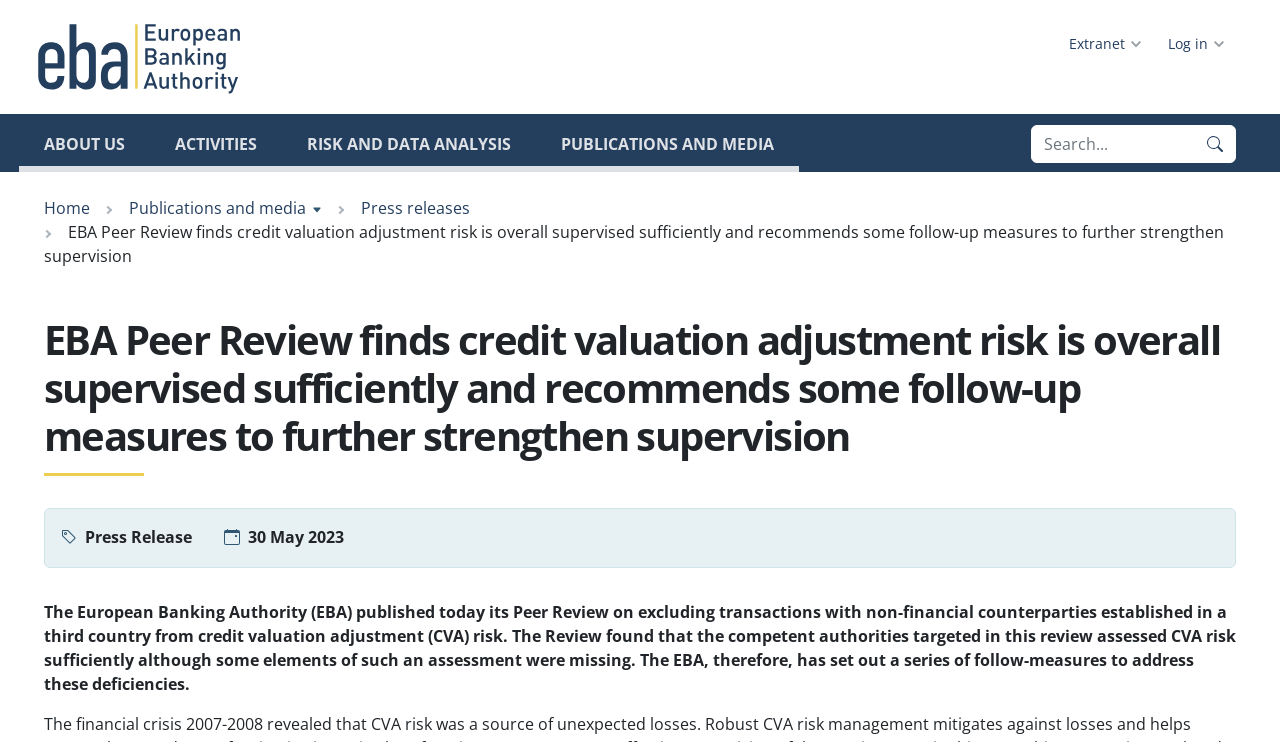For the given element description Publications and media, determine the bounding box coordinates of the UI element. The coordinates should follow the format (top-left x, top-left y, bottom-right x, bottom-right y) and be within the range of 0 to 1.

[0.419, 0.164, 0.624, 0.232]